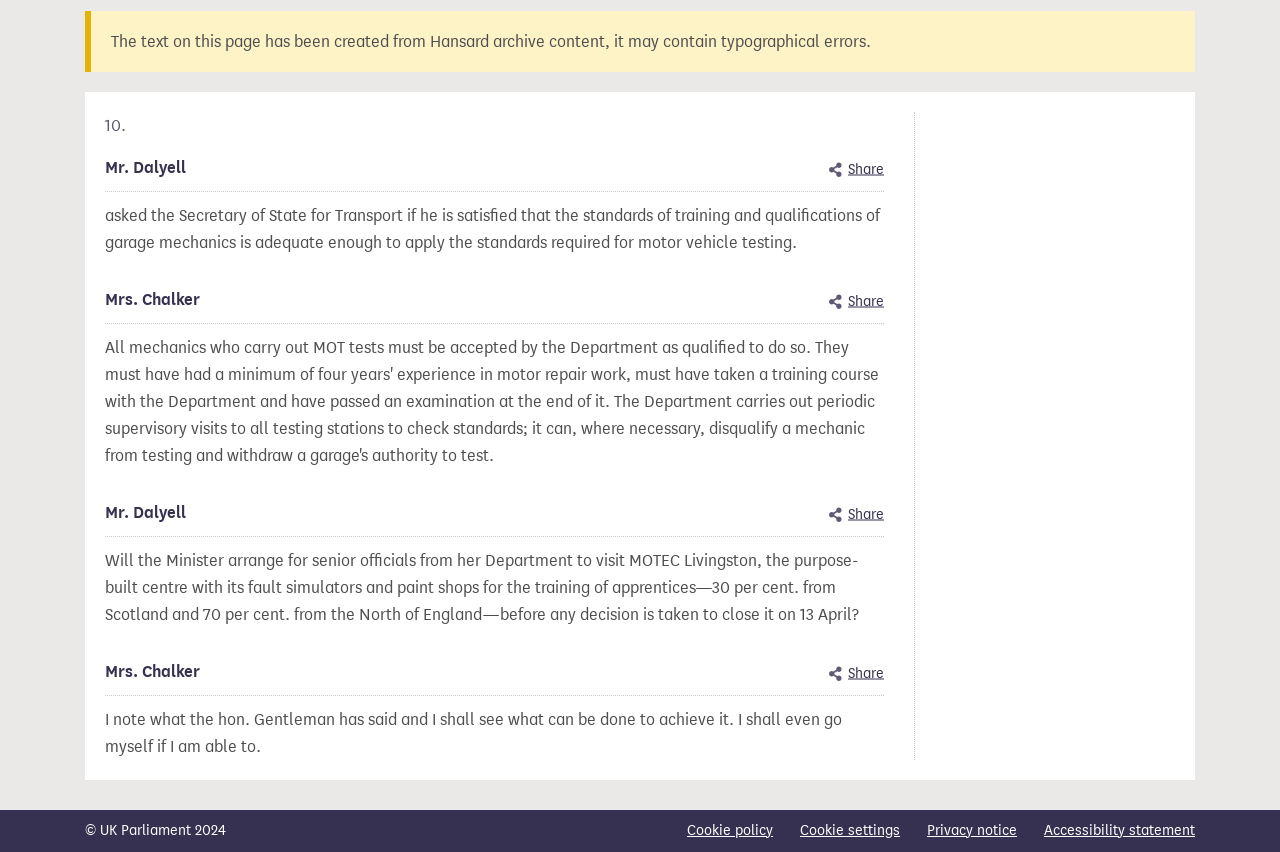Given the element description Privacy notice, predict the bounding box coordinates for the UI element in the webpage screenshot. The format should be (top-left x, top-left y, bottom-right x, bottom-right y), and the values should be between 0 and 1.

[0.724, 0.962, 0.795, 0.988]